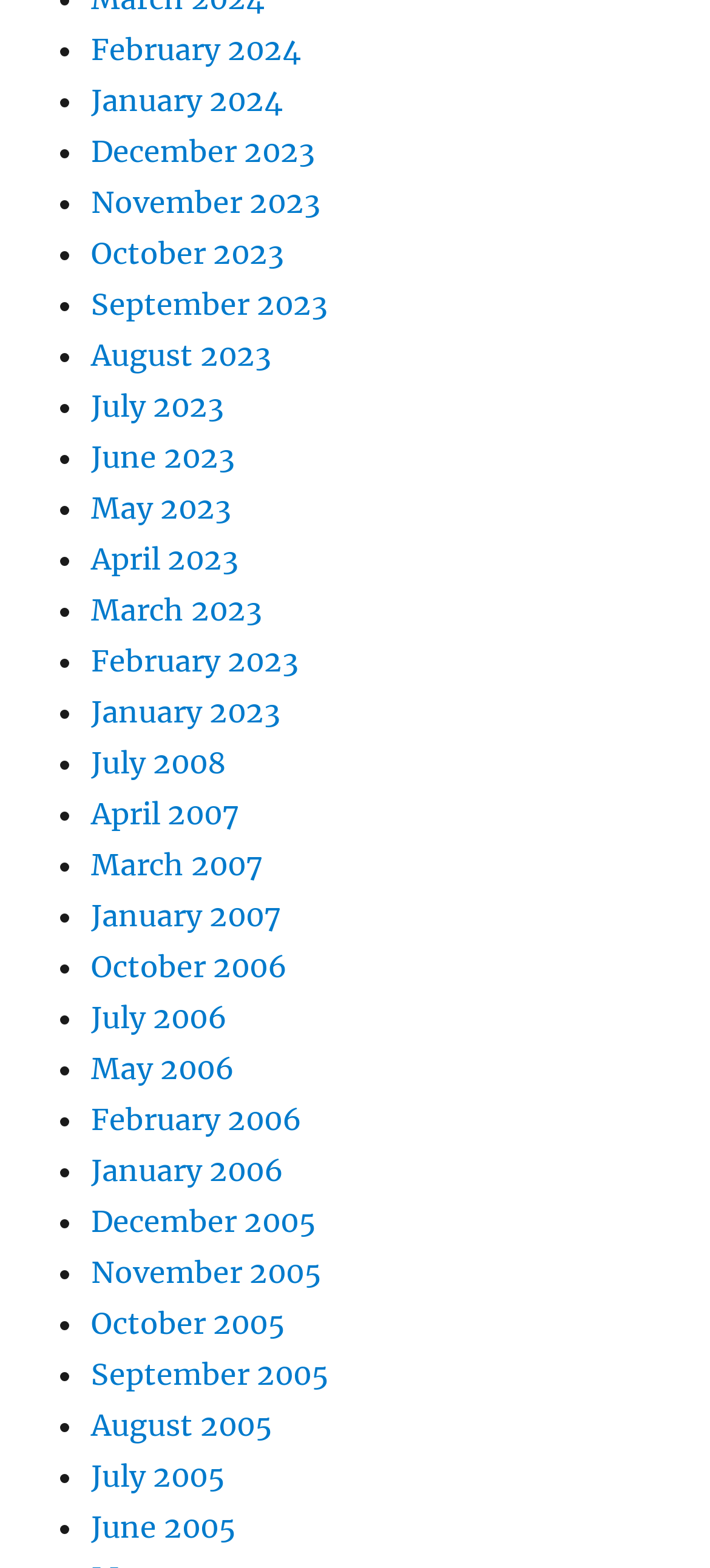Determine the bounding box coordinates of the region to click in order to accomplish the following instruction: "View December 2003". Provide the coordinates as four float numbers between 0 and 1, specifically [left, top, right, bottom].

[0.128, 0.767, 0.446, 0.79]